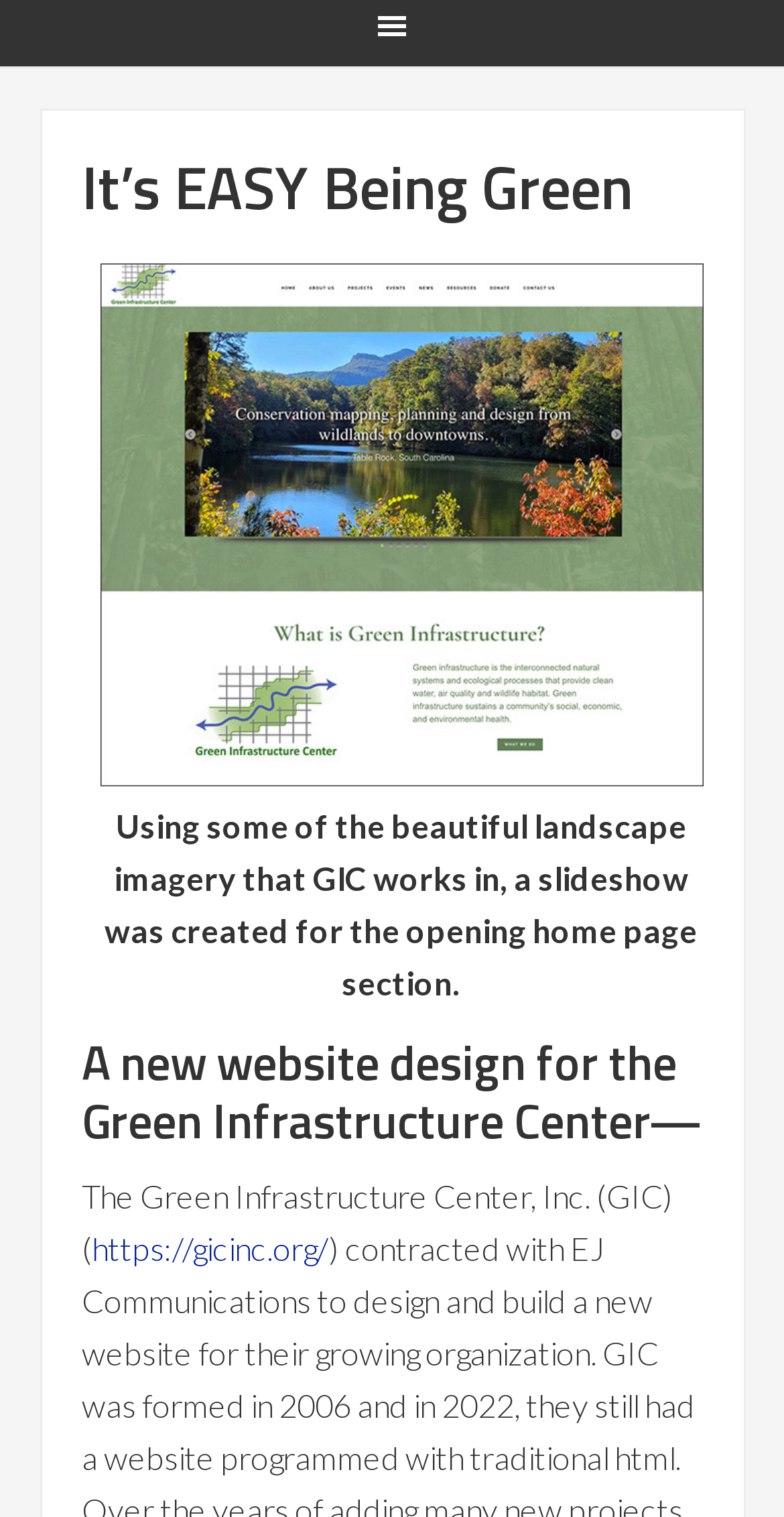Please find the bounding box for the UI element described by: "https://gicinc.org/".

[0.117, 0.81, 0.419, 0.835]